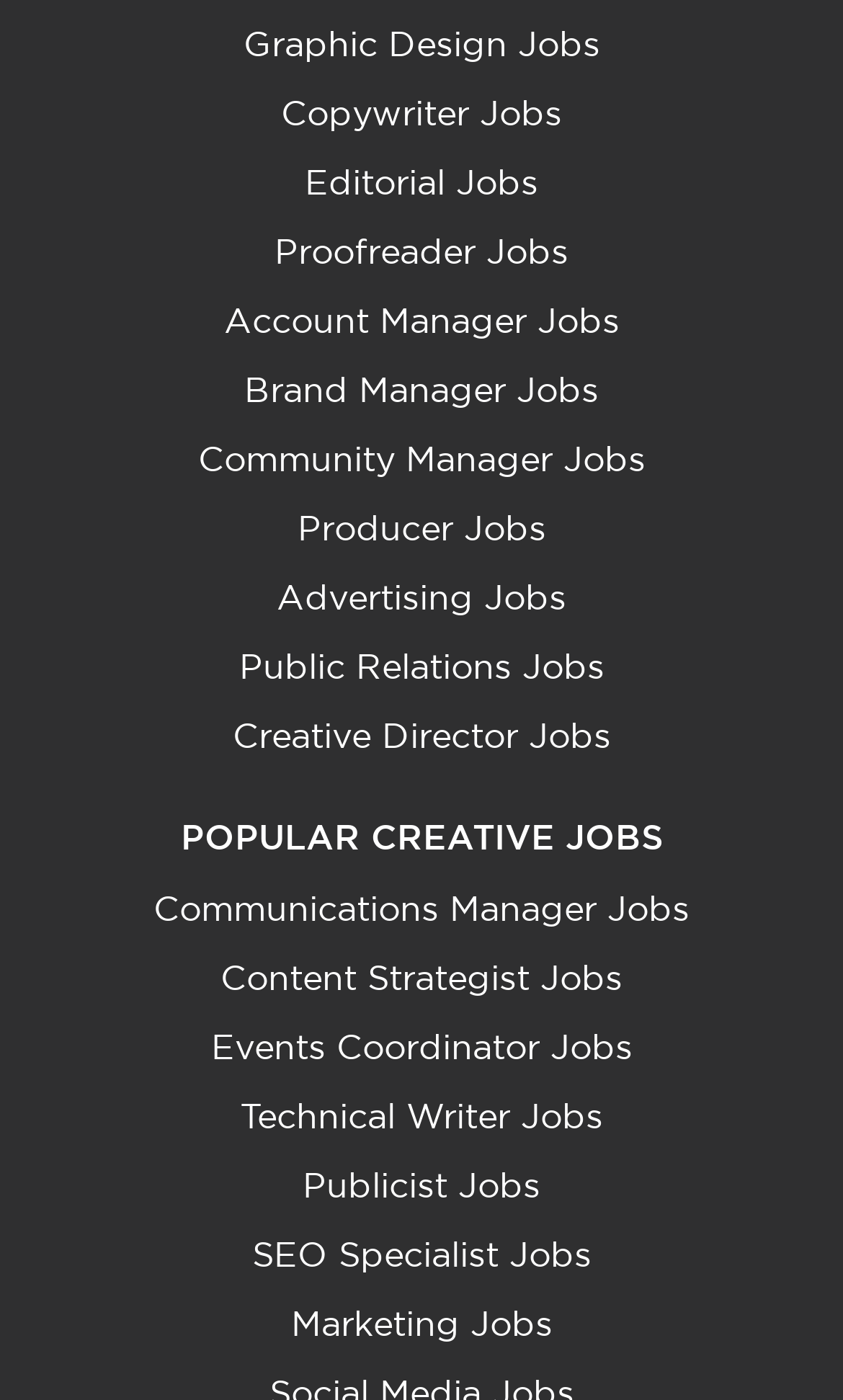What is the job category listed below 'Editorial Jobs'?
Deliver a detailed and extensive answer to the question.

By examining the bounding box coordinates, I determined that the link 'Proofreader Jobs' is listed below 'Editorial Jobs' on the webpage.